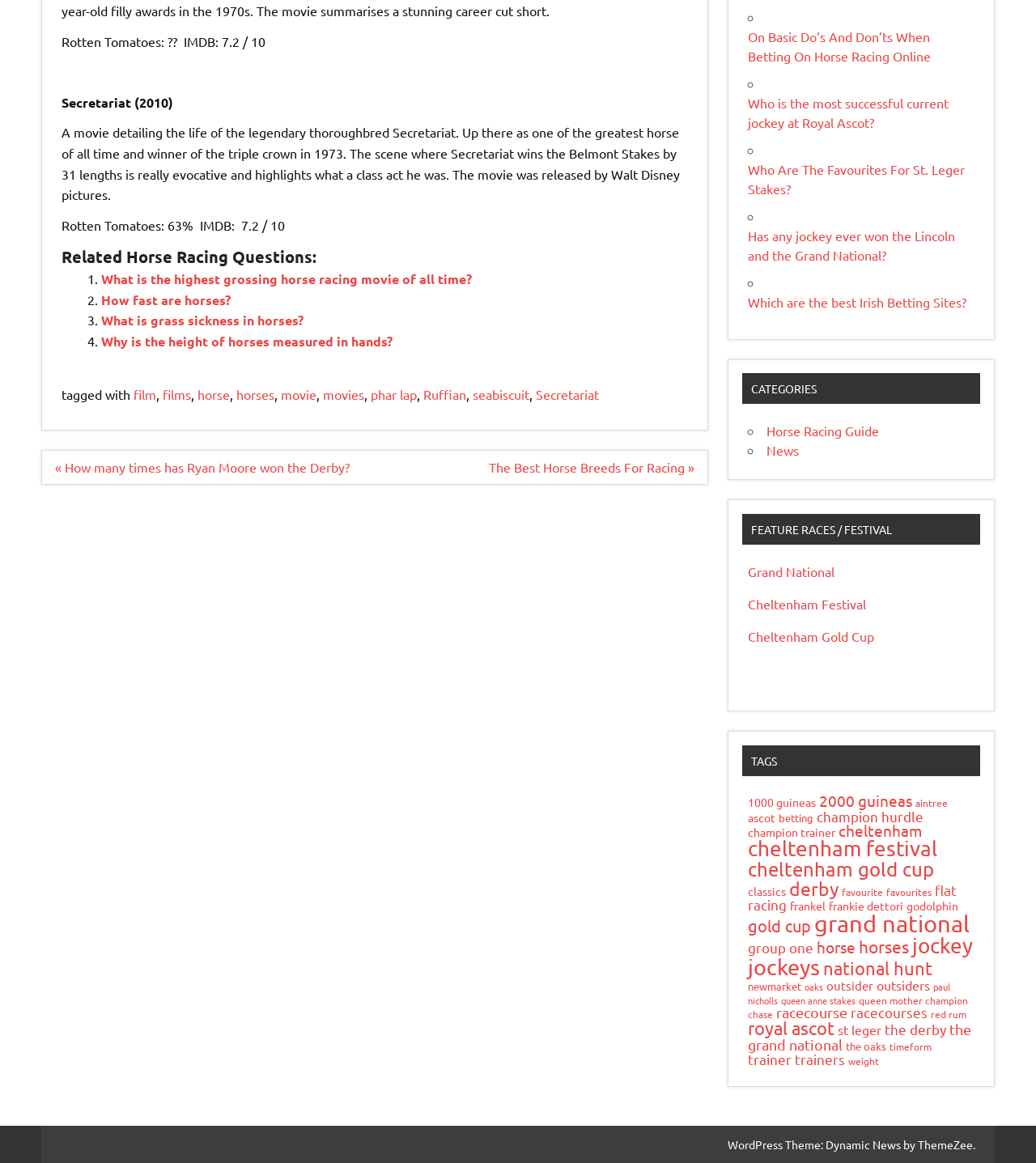How many related horse racing questions are listed?
Kindly give a detailed and elaborate answer to the question.

The related horse racing questions are listed under the heading 'Related Horse Racing Questions:' and there are 4 questions listed, each with a list marker and a link.